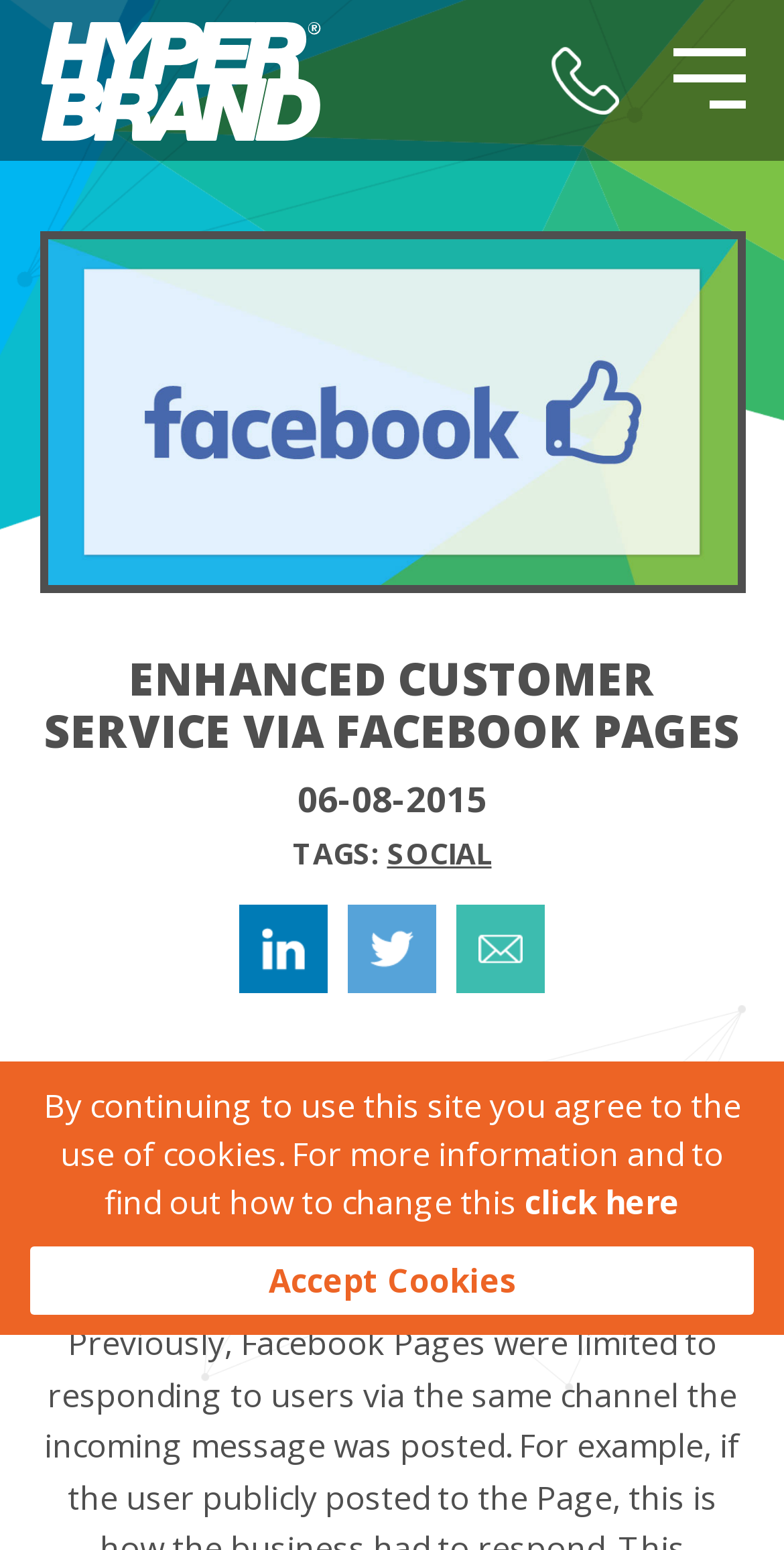Your task is to extract the text of the main heading from the webpage.

ENHANCED CUSTOMER SERVICE VIA FACEBOOK PAGES